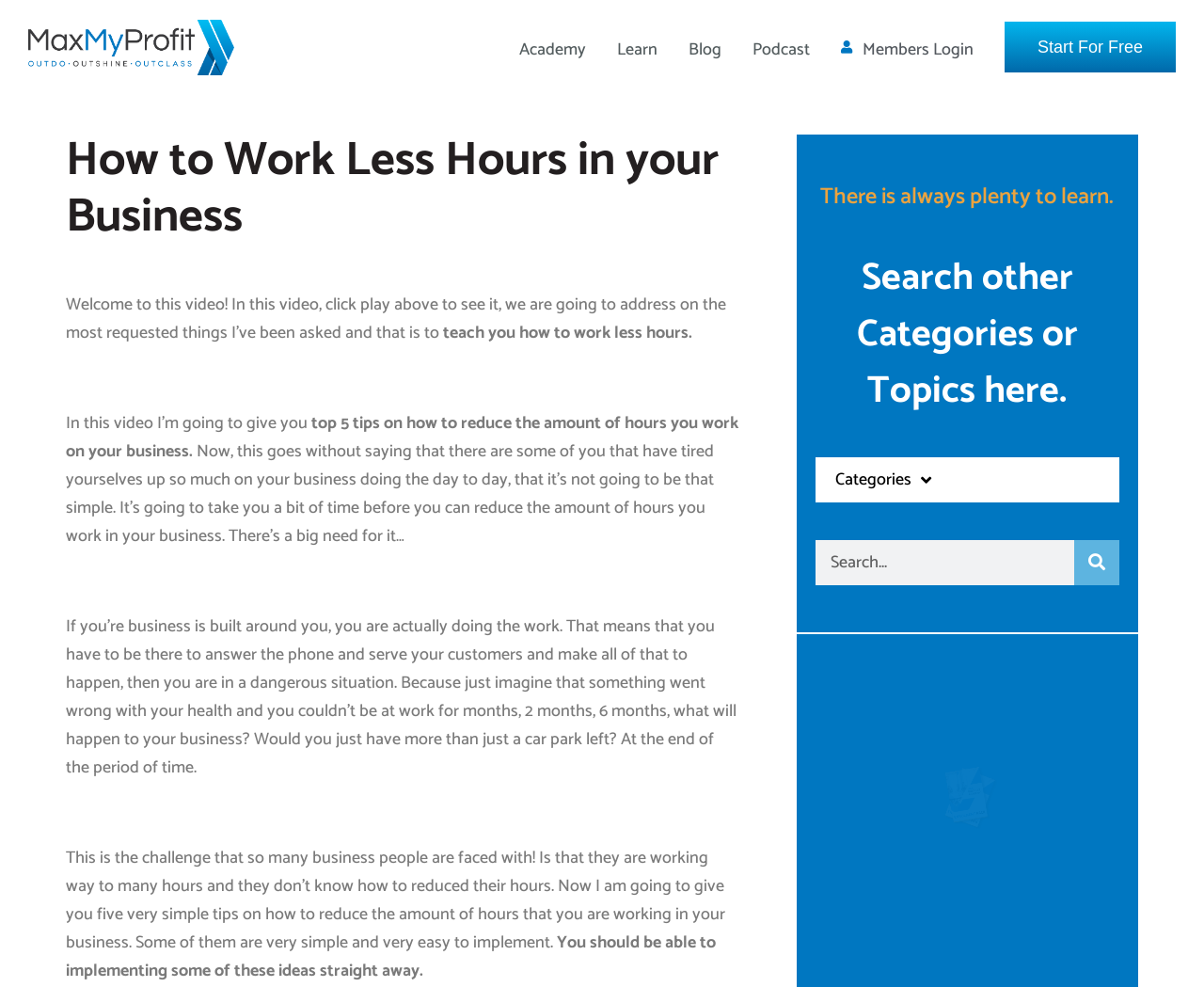Provide a thorough description of the webpage you see.

The webpage is about "How to Work Less Hours in your Business" and appears to be a blog or video content page. At the top, there are several links to different sections of the website, including "Academy", "Learn", "Blog", "Podcast", and "Members Login". On the right side, there is a prominent call-to-action button "Start For Free".

The main content of the page is a video or article introduction, with a heading "How to Work Less Hours in your Business" followed by several paragraphs of text. The text welcomes the reader to the video and explains that it will provide tips on how to reduce working hours in a business. The content is divided into sections, with the author explaining the challenges of working long hours and the importance of finding a balance.

Below the main content, there are additional sections, including a heading "There is always plenty to learn" and a search bar with a button to search for other categories or topics. Finally, at the bottom of the page, there is a heading "Download your Free" with a possible downloadable resource.

Overall, the webpage appears to be a informative content page with a focus on providing valuable information and resources to its readers.